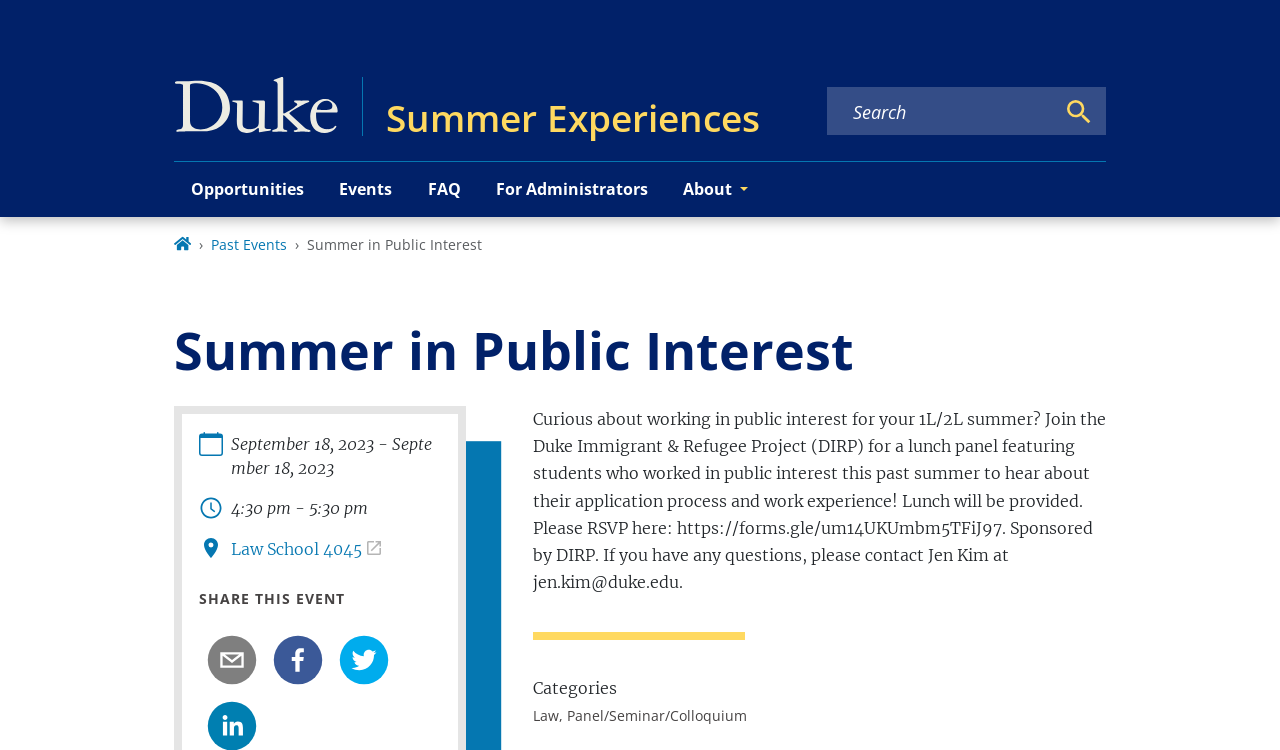Reply to the question below using a single word or brief phrase:
What is the purpose of the event?

Lunch panel featuring students who worked in public interest